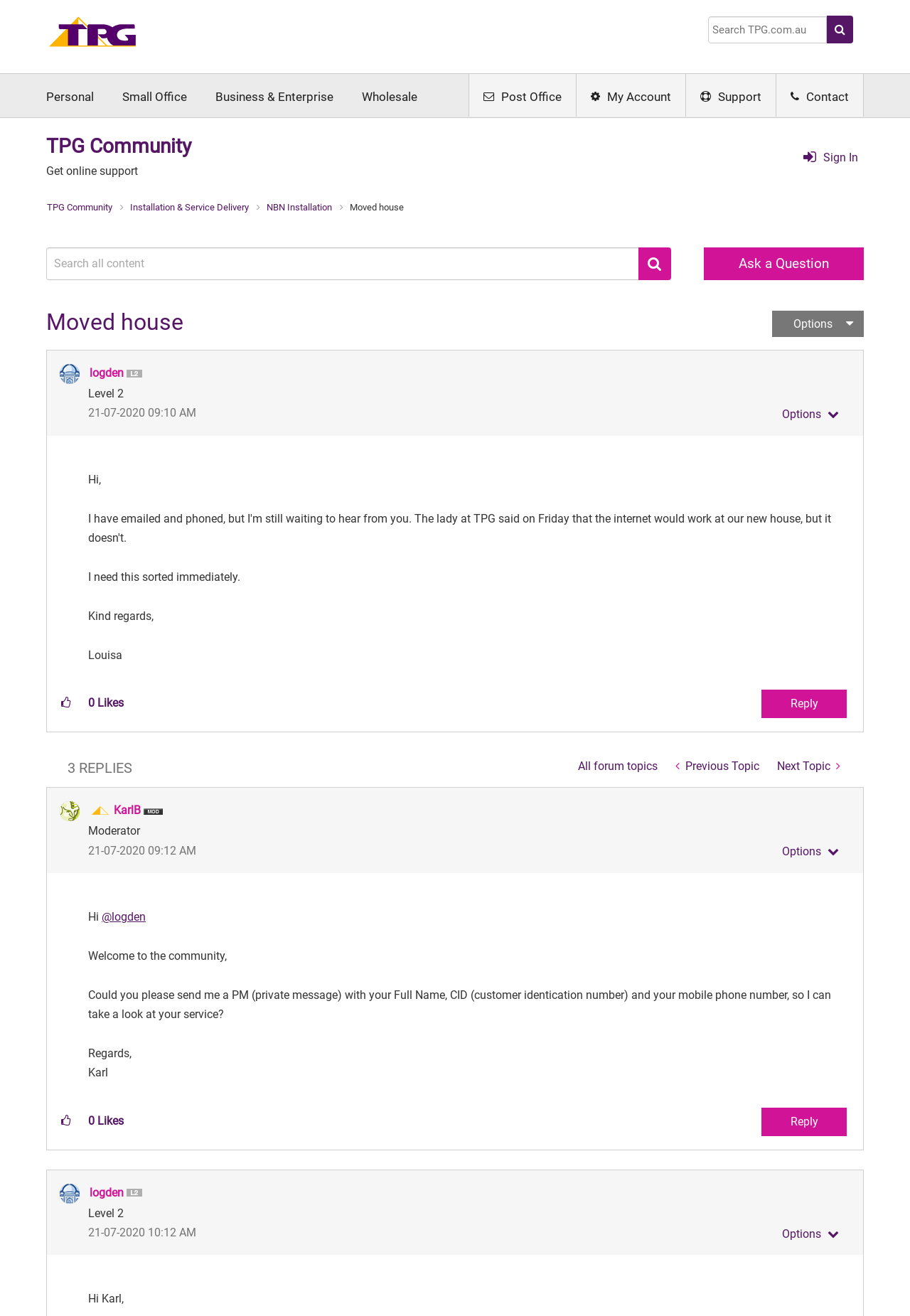How many replies are there to this topic?
Please provide a comprehensive and detailed answer to the question.

I counted the number of replies by looking at the text '3 REPLIES' which is displayed prominently on the webpage.